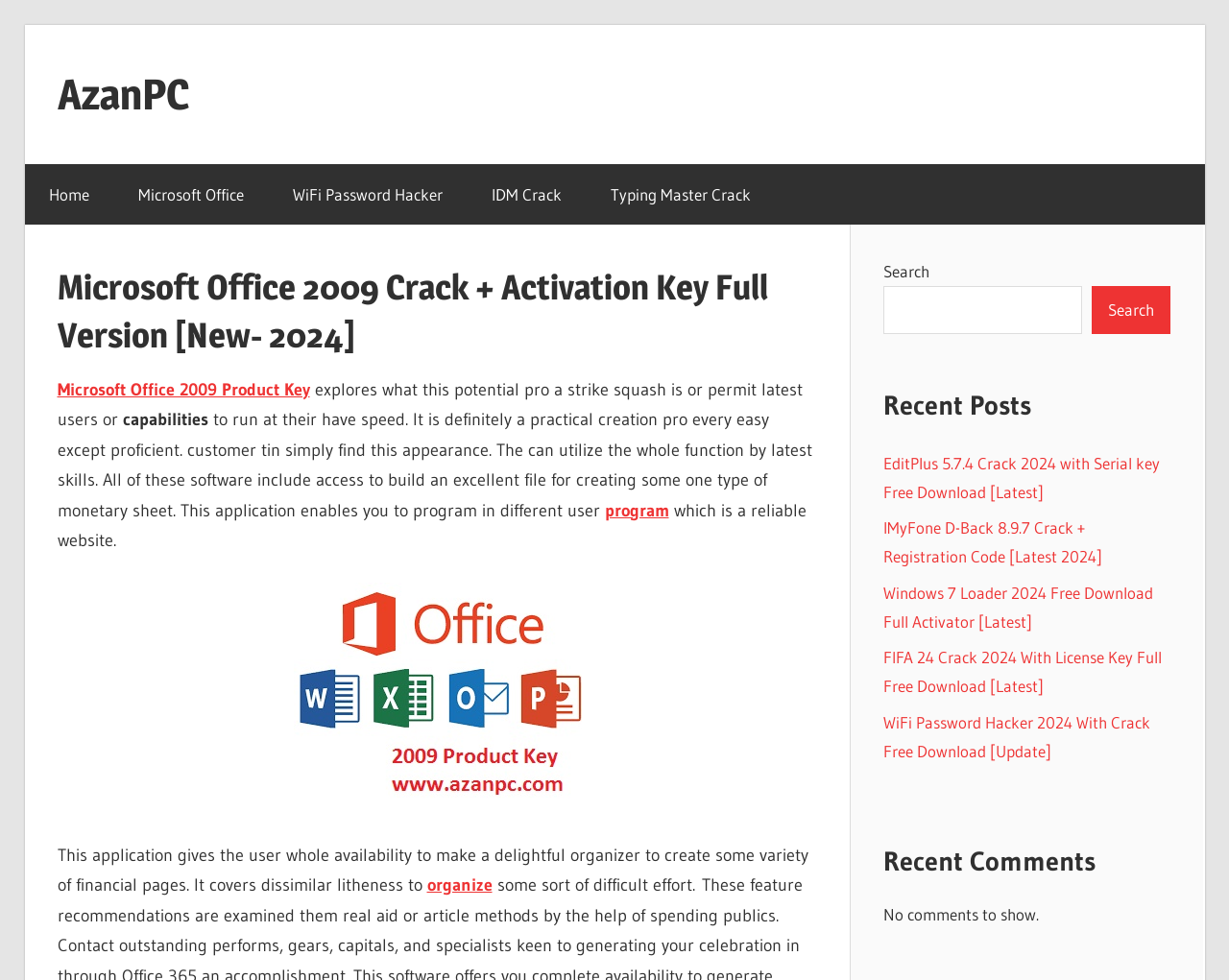Identify the bounding box coordinates for the UI element mentioned here: "WiFi Password Hacker". Provide the coordinates as four float values between 0 and 1, i.e., [left, top, right, bottom].

[0.218, 0.167, 0.38, 0.229]